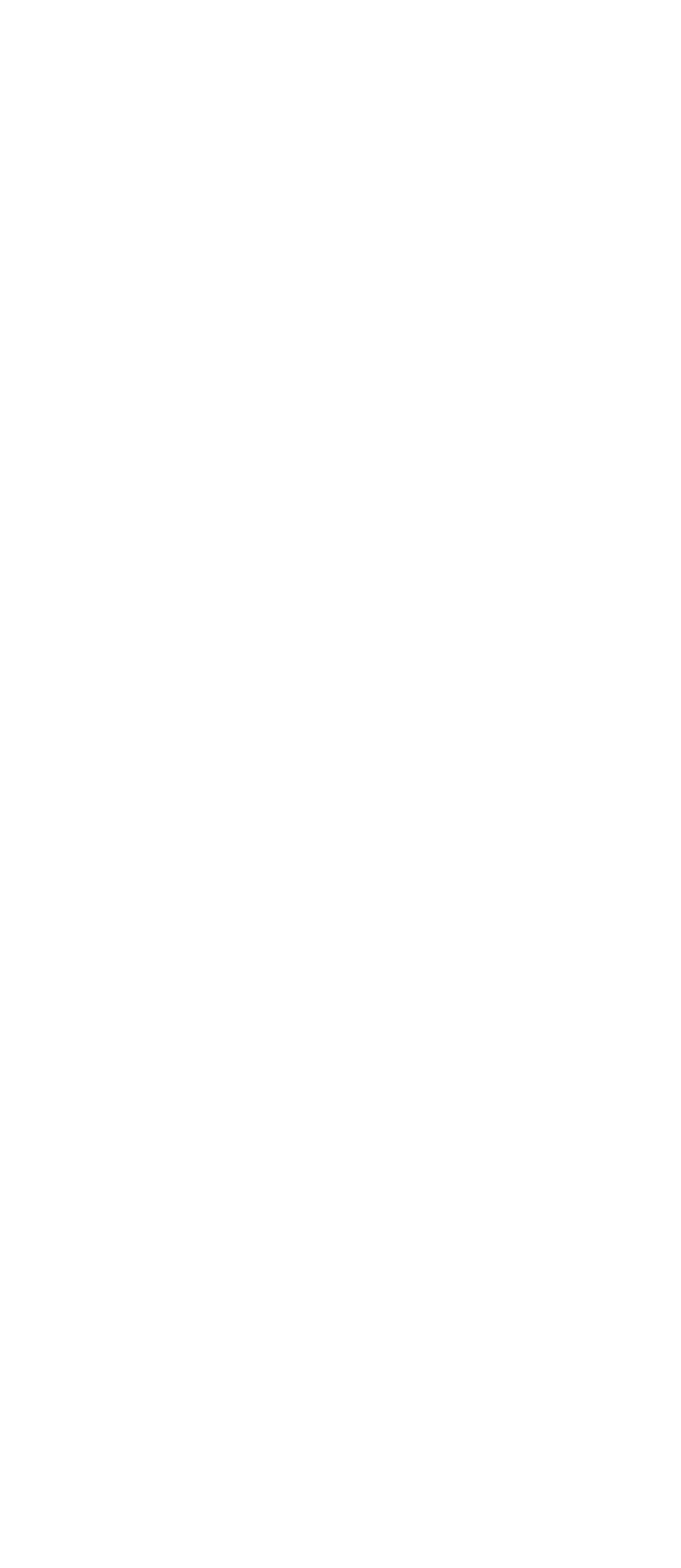Locate the bounding box coordinates for the element described below: "parent_node: Last name="wpforms[fields][177][last]"". The coordinates must be four float values between 0 and 1, formatted as [left, top, right, bottom].

[0.526, 0.226, 0.947, 0.268]